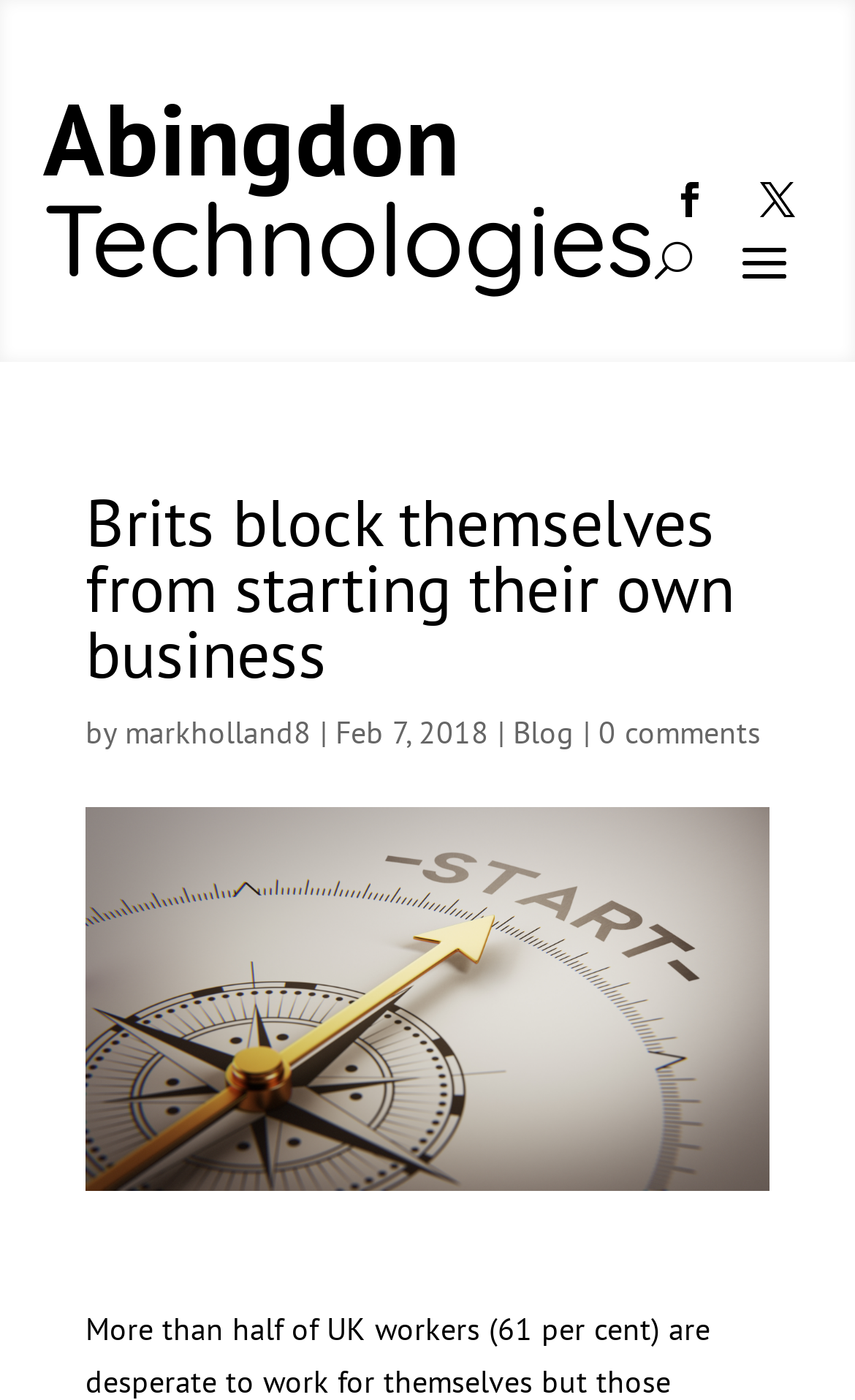What is the category of the article?
With the help of the image, please provide a detailed response to the question.

The category of the article can be found below the main heading, where it is written 'Blog', indicating that the article belongs to the Blog category.